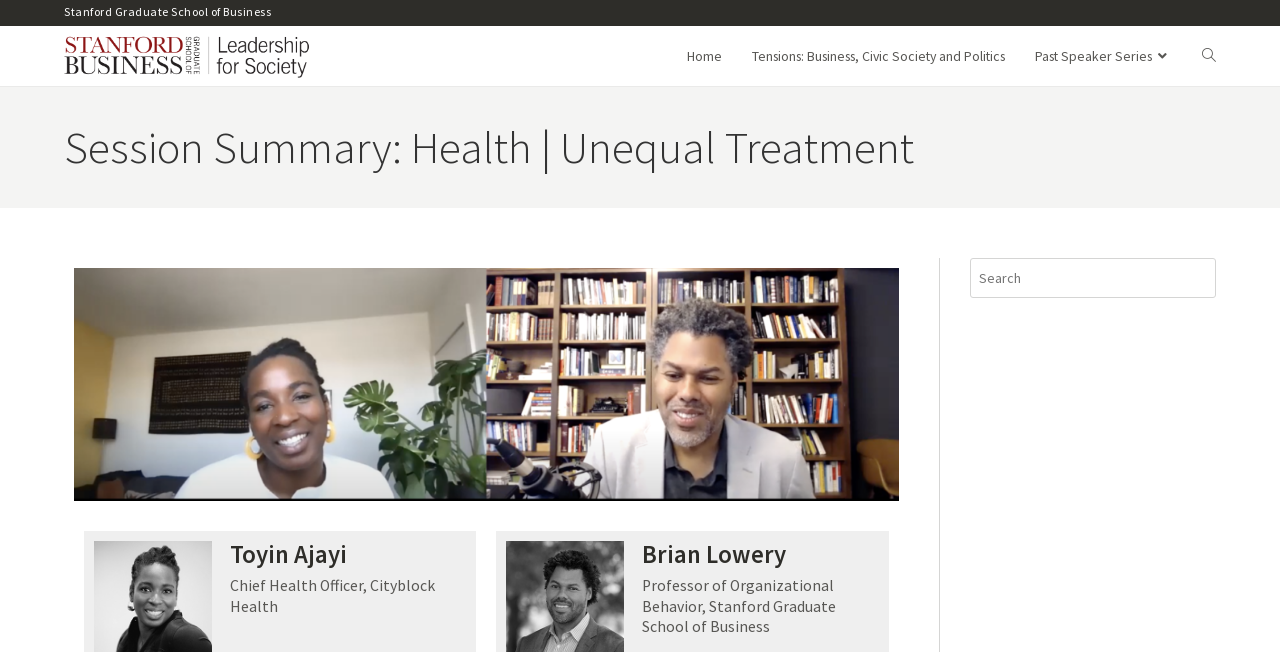What is the name of the business school?
Please provide a detailed and thorough answer to the question.

I found the answer by looking at the static text 'Stanford Graduate School of Business' at the top of the page, which is a separate element from the rest of the content.